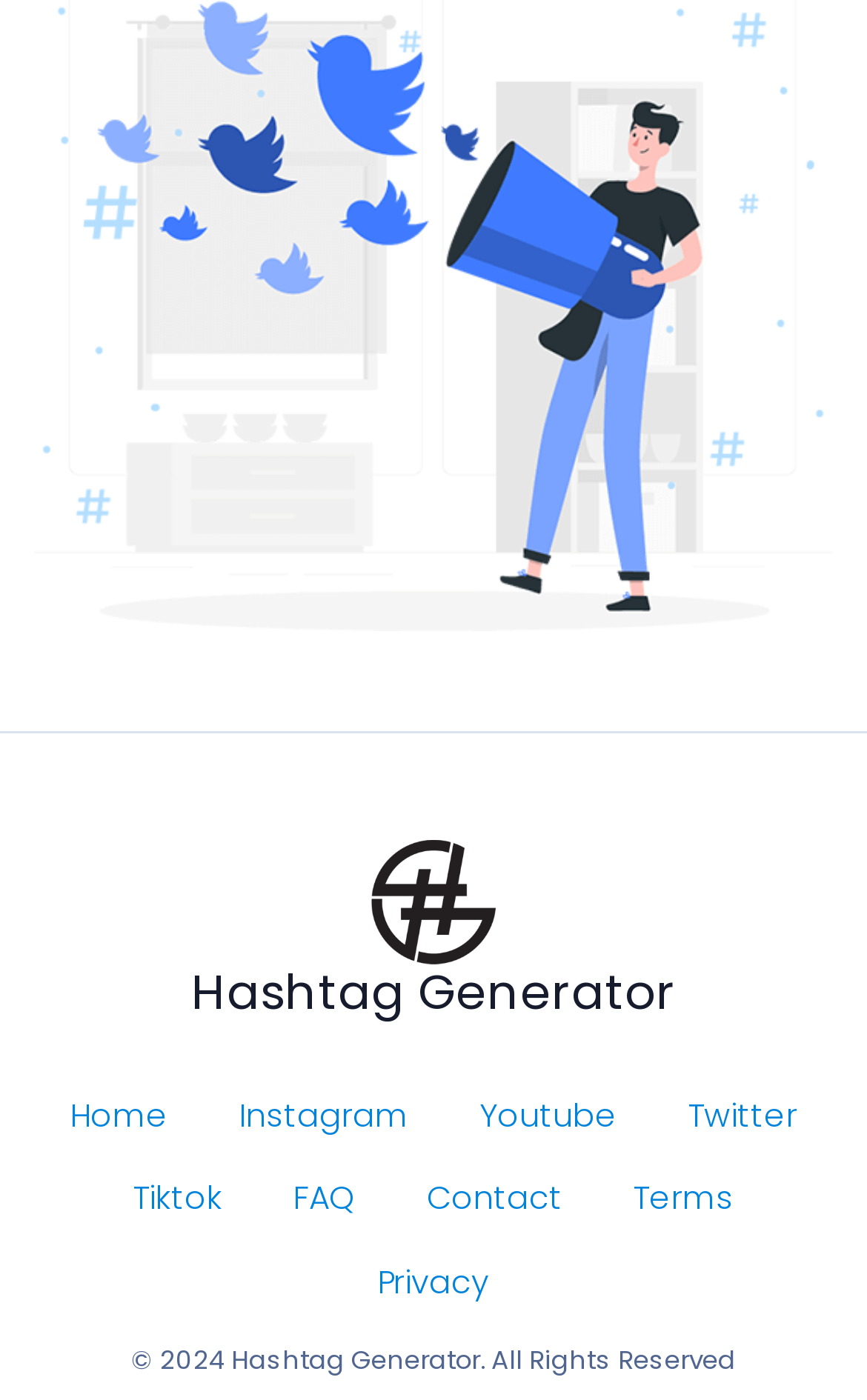How many social media links are available?
Please use the visual content to give a single word or phrase answer.

5